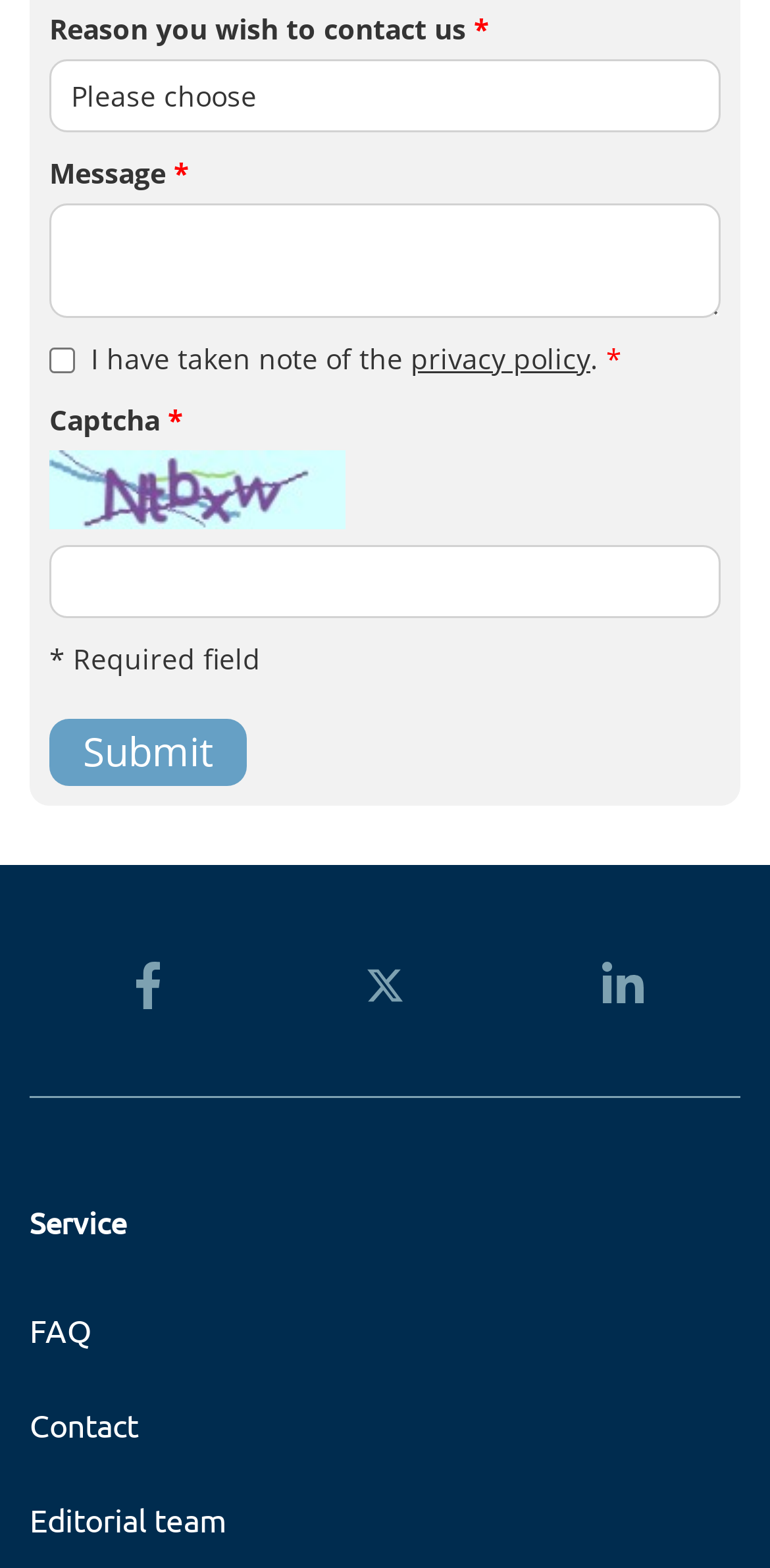Please answer the following question using a single word or phrase: 
What is the purpose of the contact form?

To contact us